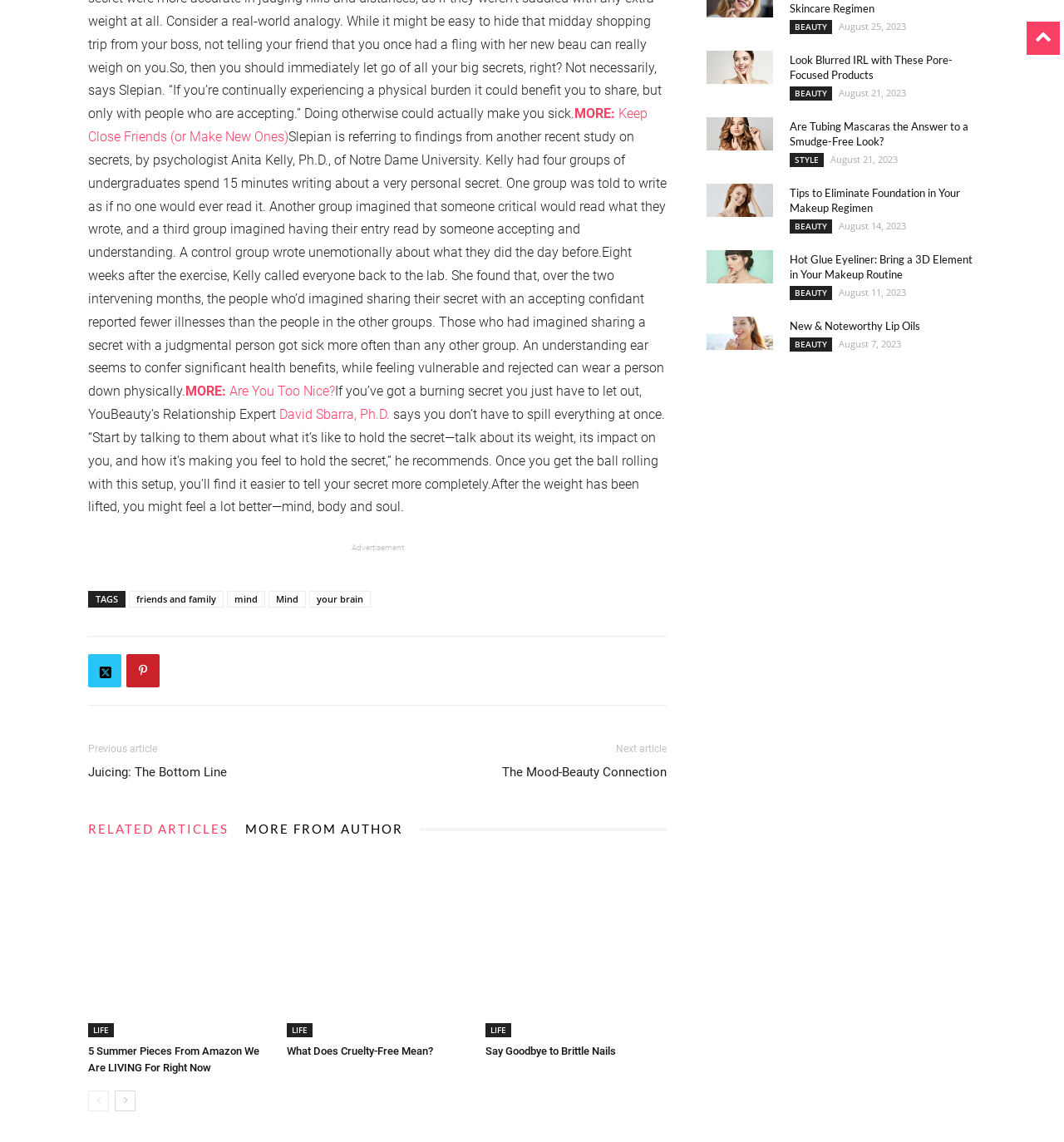Find the bounding box coordinates for the UI element whose description is: "Style". The coordinates should be four float numbers between 0 and 1, in the format [left, top, right, bottom].

[0.742, 0.134, 0.774, 0.146]